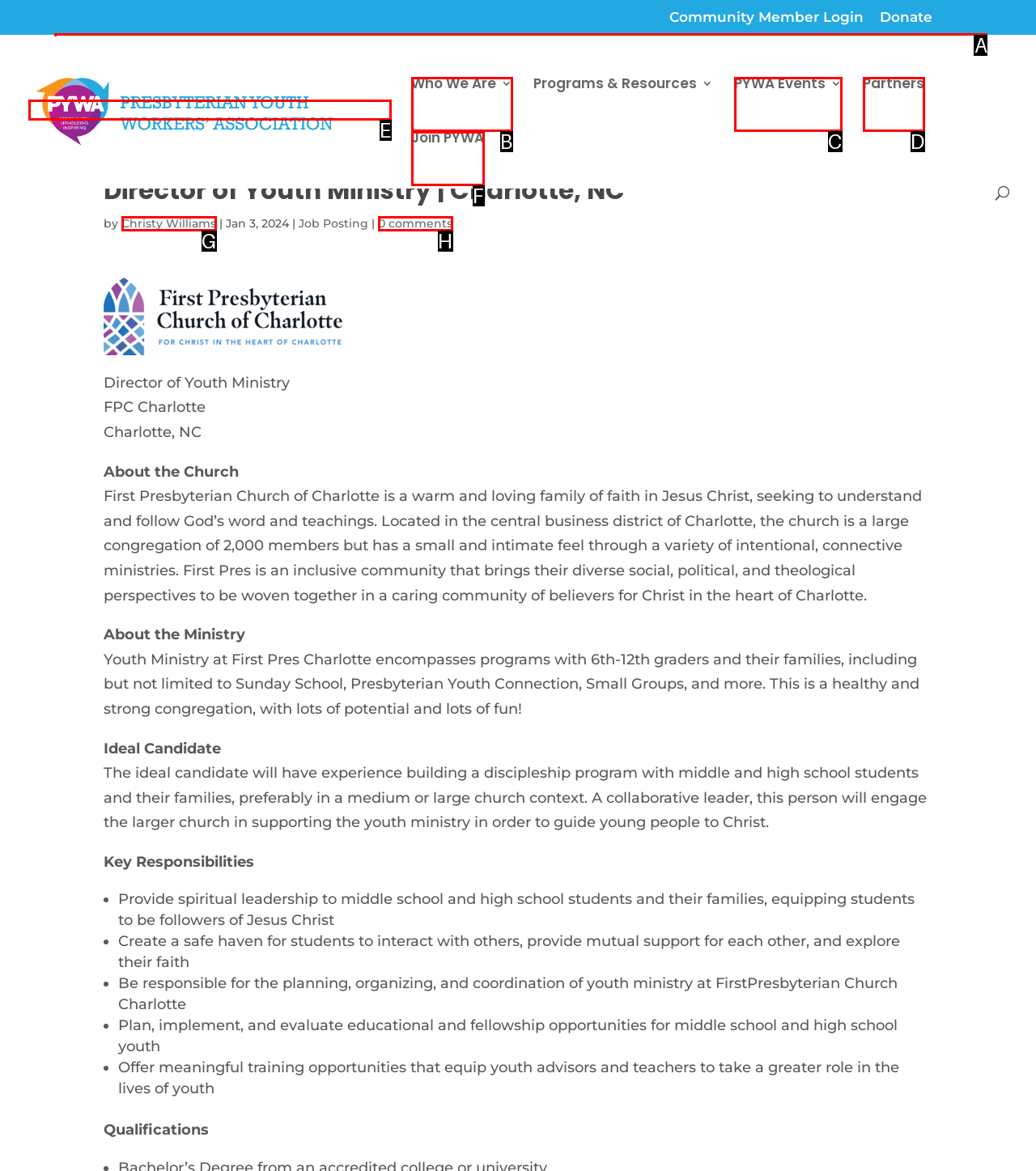Indicate which HTML element you need to click to complete the task: Search for a specific topic. Provide the letter of the selected option directly.

A